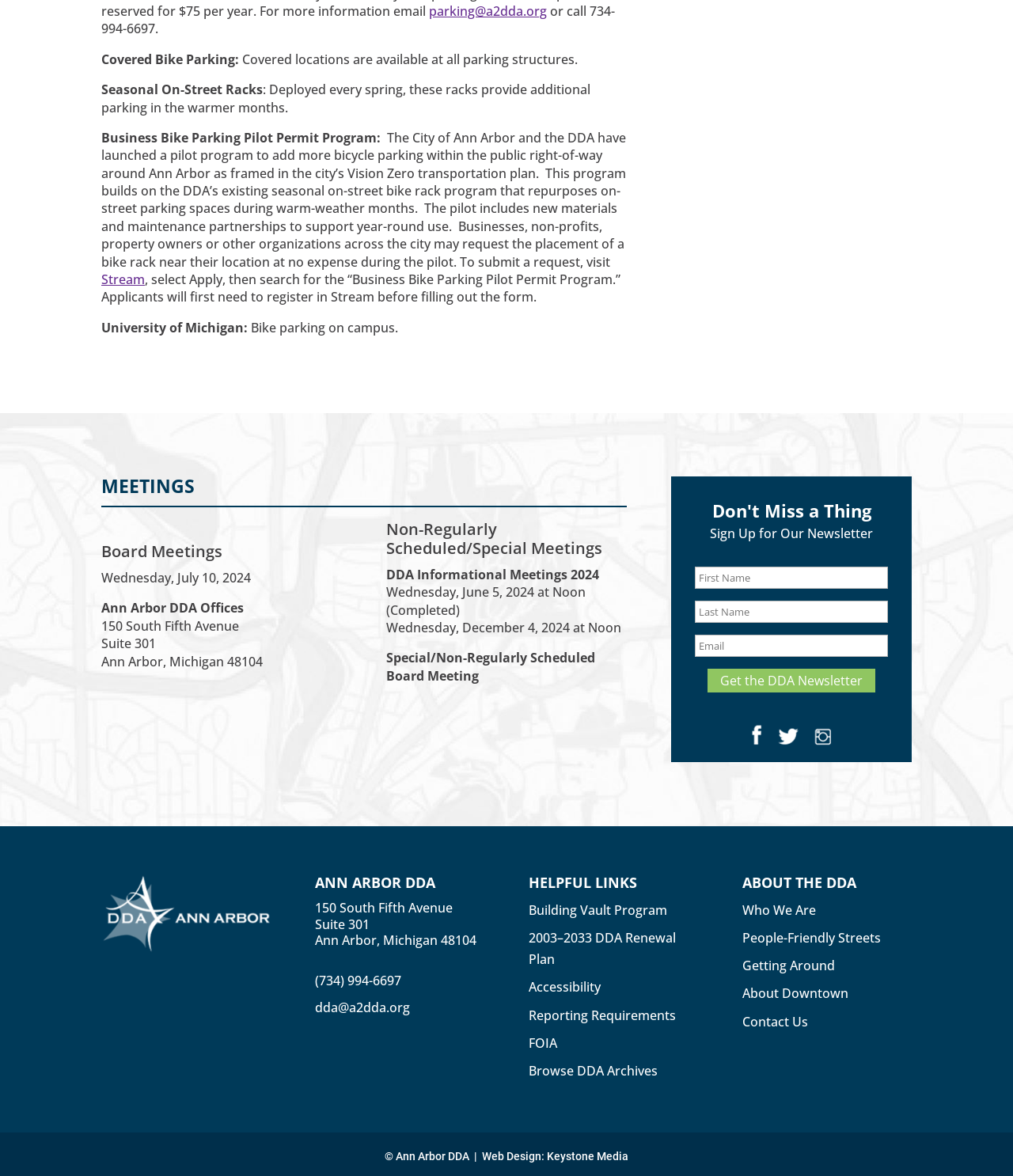Find the UI element described as: "Browse DDA Archives" and predict its bounding box coordinates. Ensure the coordinates are four float numbers between 0 and 1, [left, top, right, bottom].

[0.522, 0.903, 0.649, 0.918]